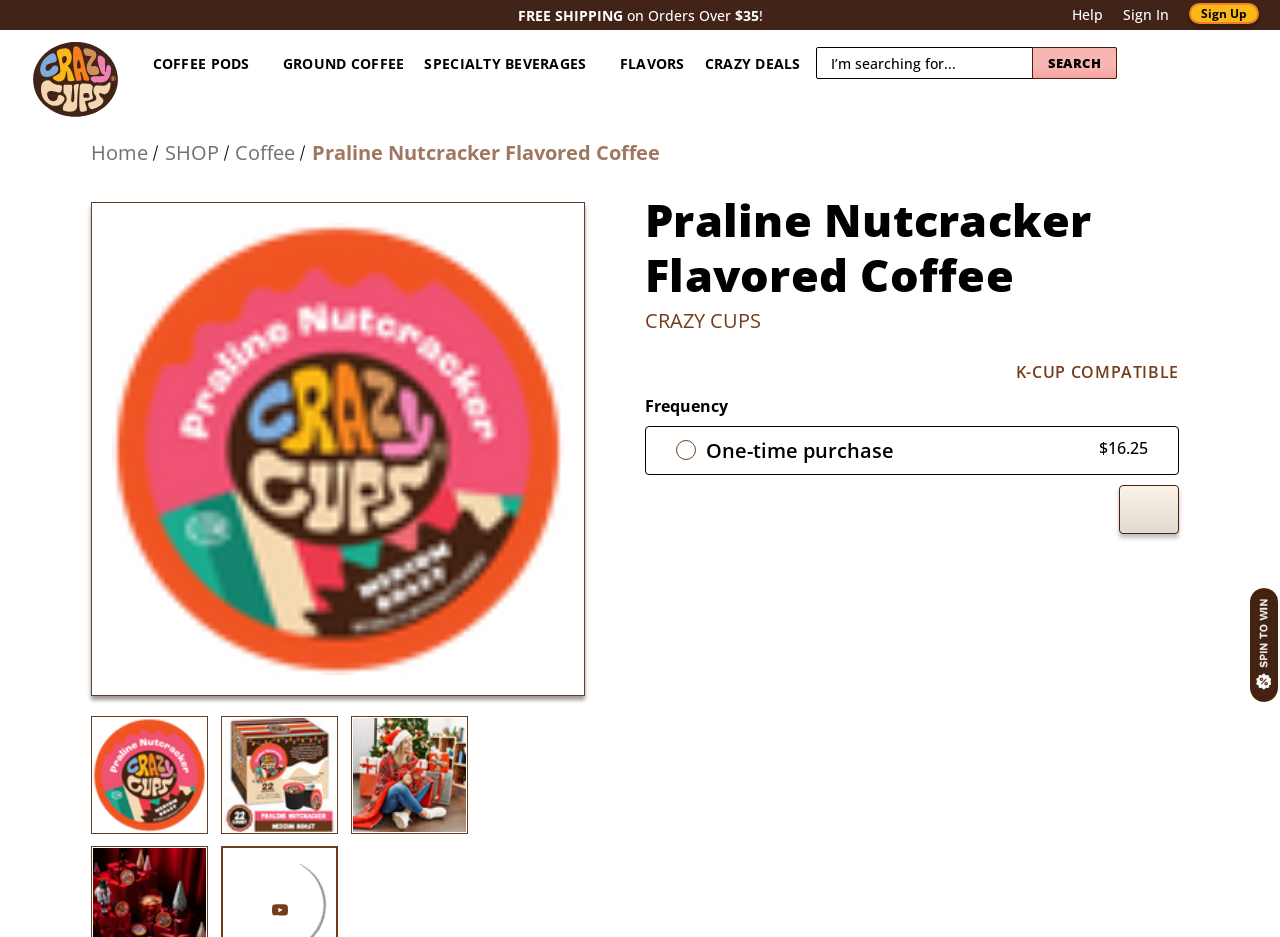What is the price of the coffee?
Please provide a comprehensive answer based on the contents of the image.

I found the answer by looking at the pricing information section of the webpage, where it says '$16.25'. This indicates that the price of the coffee is $16.25.